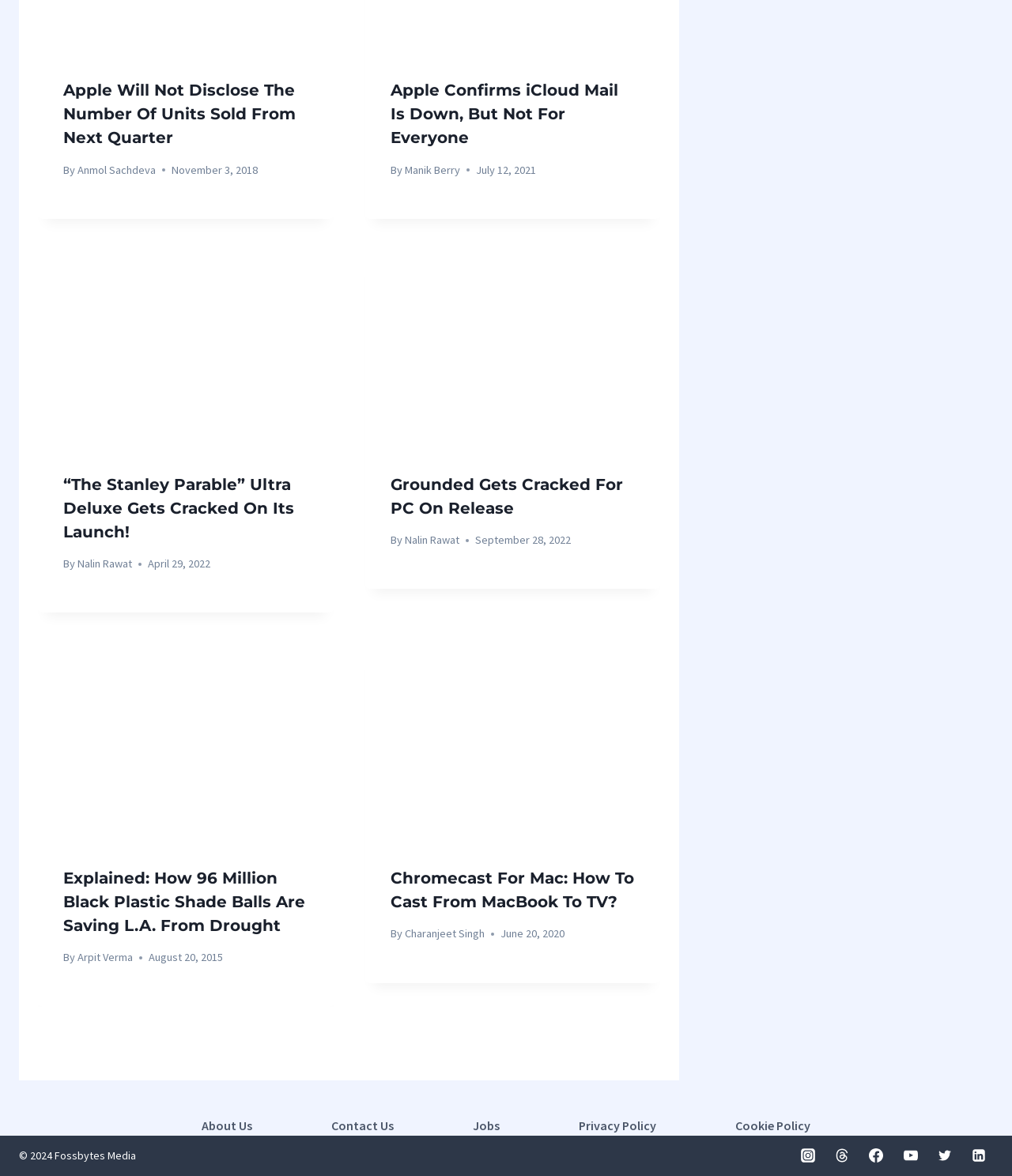Can you specify the bounding box coordinates of the area that needs to be clicked to fulfill the following instruction: "Visit the About Us page"?

[0.16, 0.949, 0.288, 0.966]